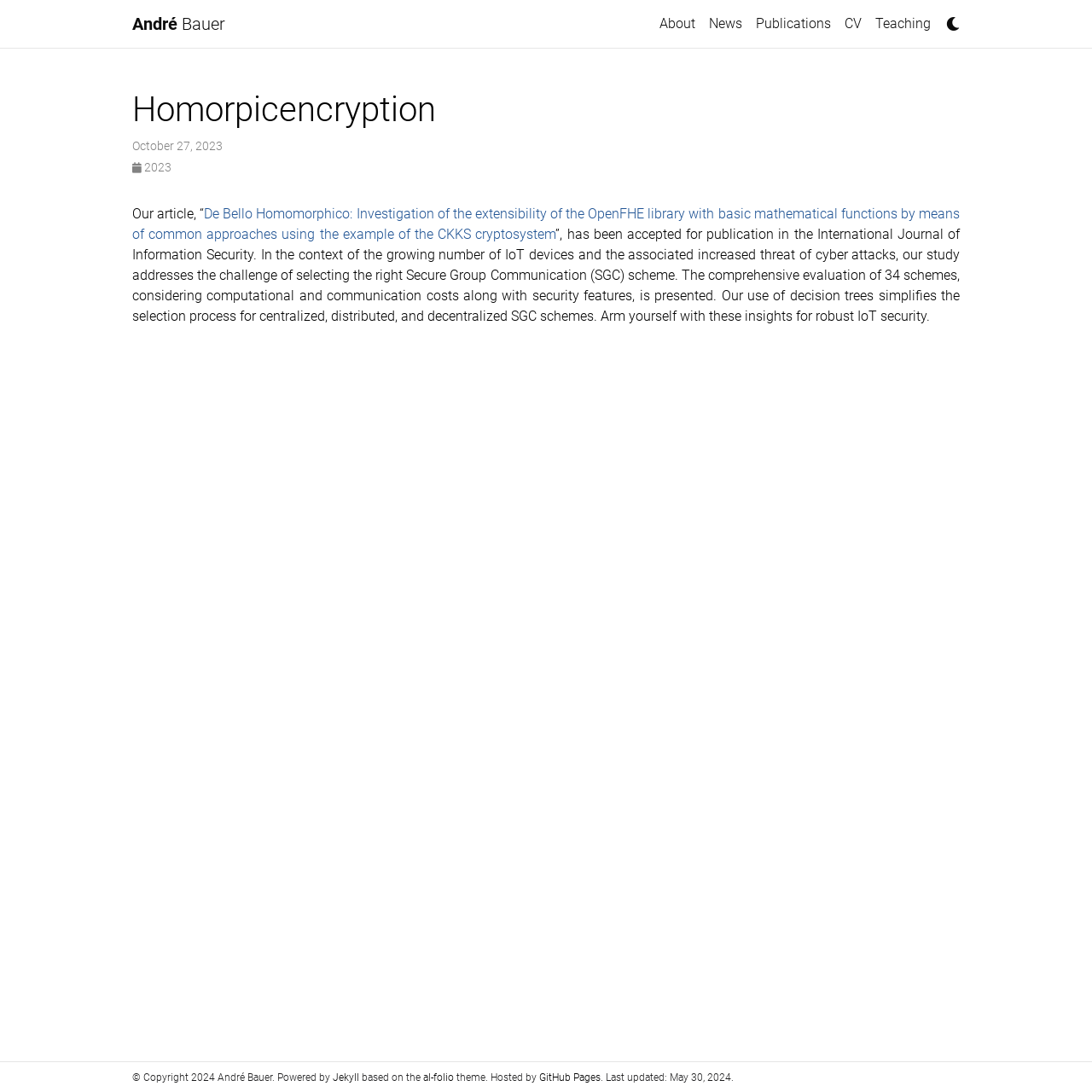Please identify the bounding box coordinates of the element's region that I should click in order to complete the following instruction: "check publications". The bounding box coordinates consist of four float numbers between 0 and 1, i.e., [left, top, right, bottom].

[0.686, 0.006, 0.767, 0.038]